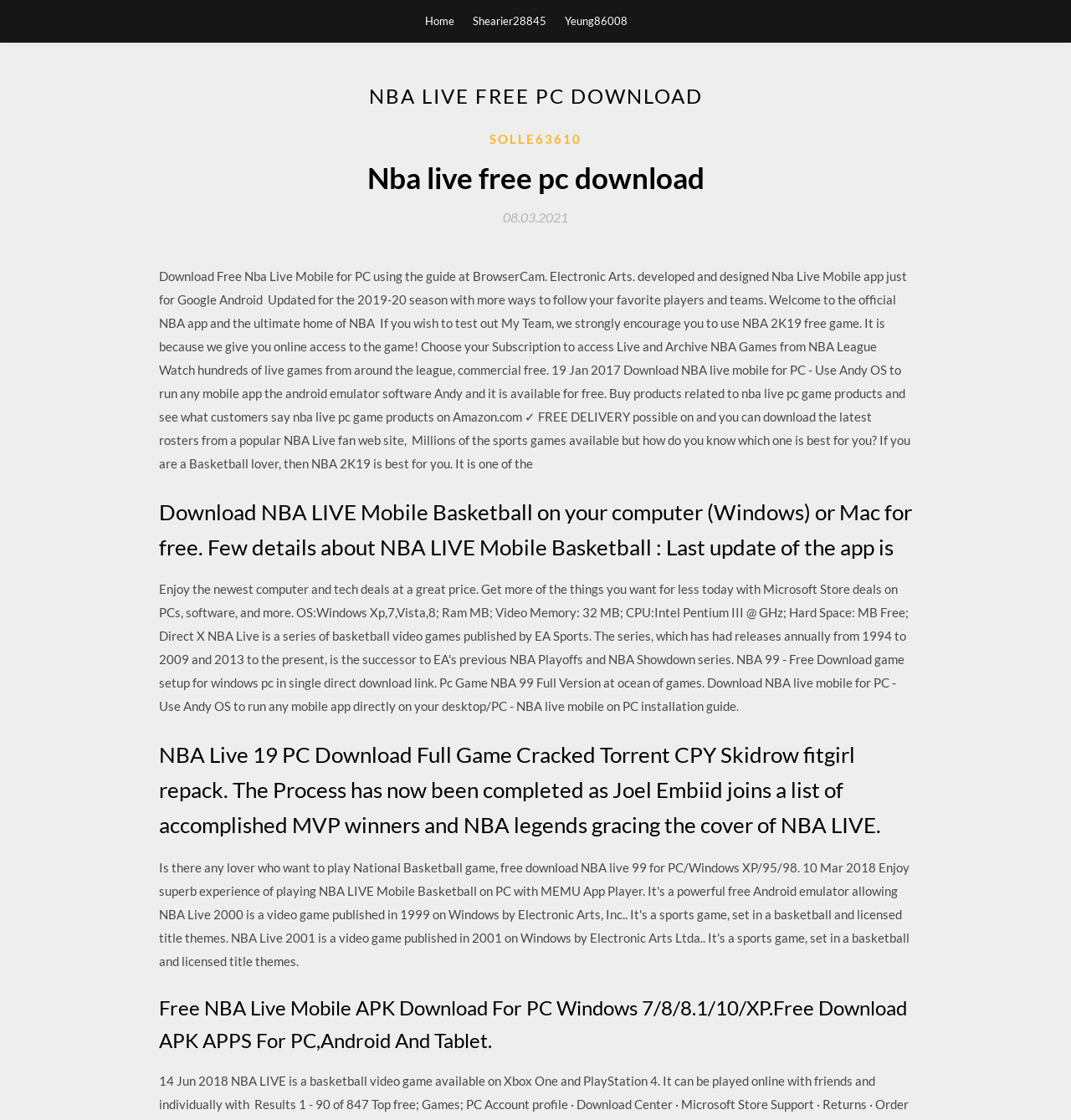Respond to the following question with a brief word or phrase:
What is the purpose of the BrowserCam guide?

To download NBA Live Mobile for PC